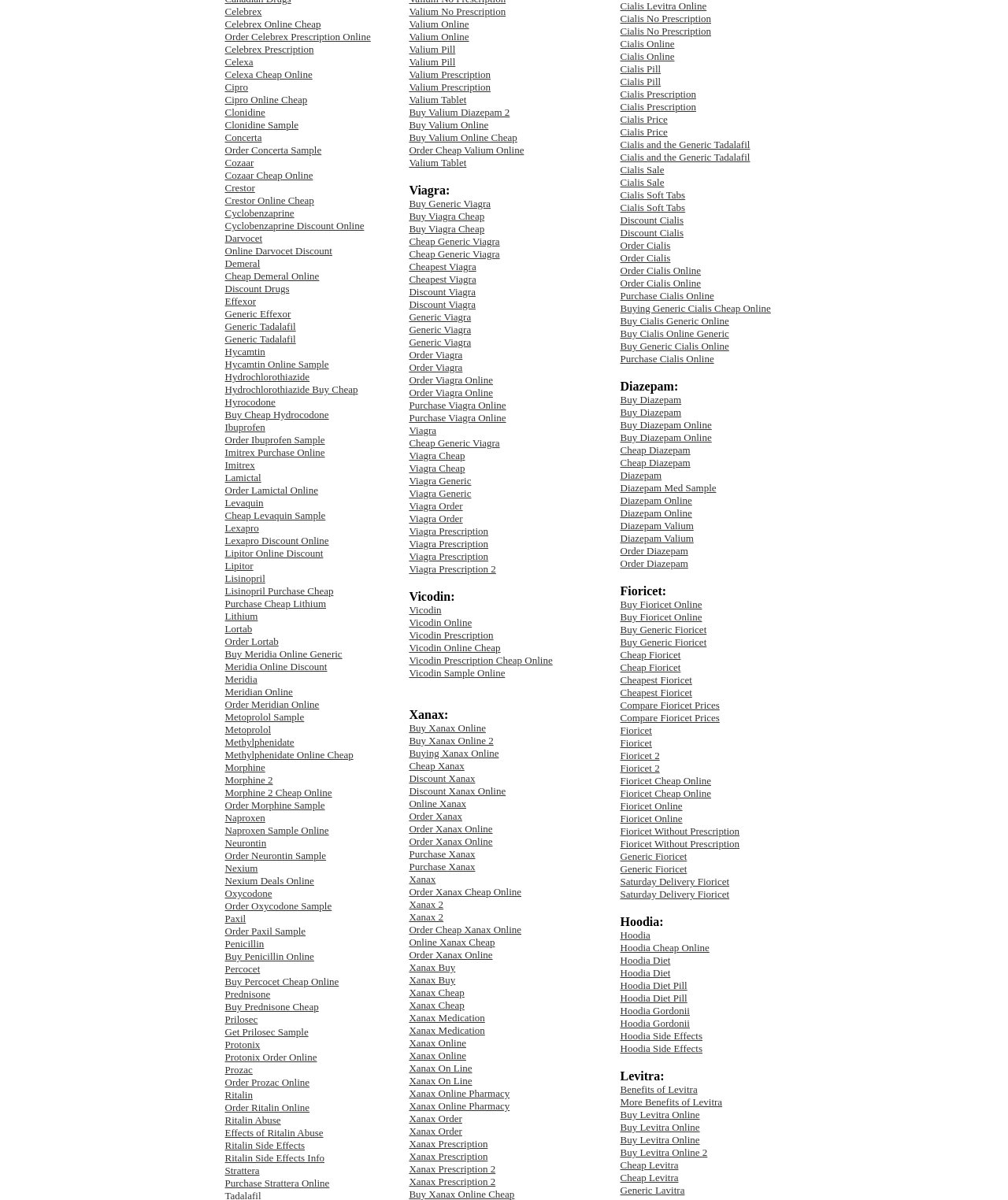How many medications are listed on this webpage?
Could you give a comprehensive explanation in response to this question?

By examining the links and text on the webpage, I can see that there are four medications listed: Cialis, Diazepam, Fioricet, and Hoodia.